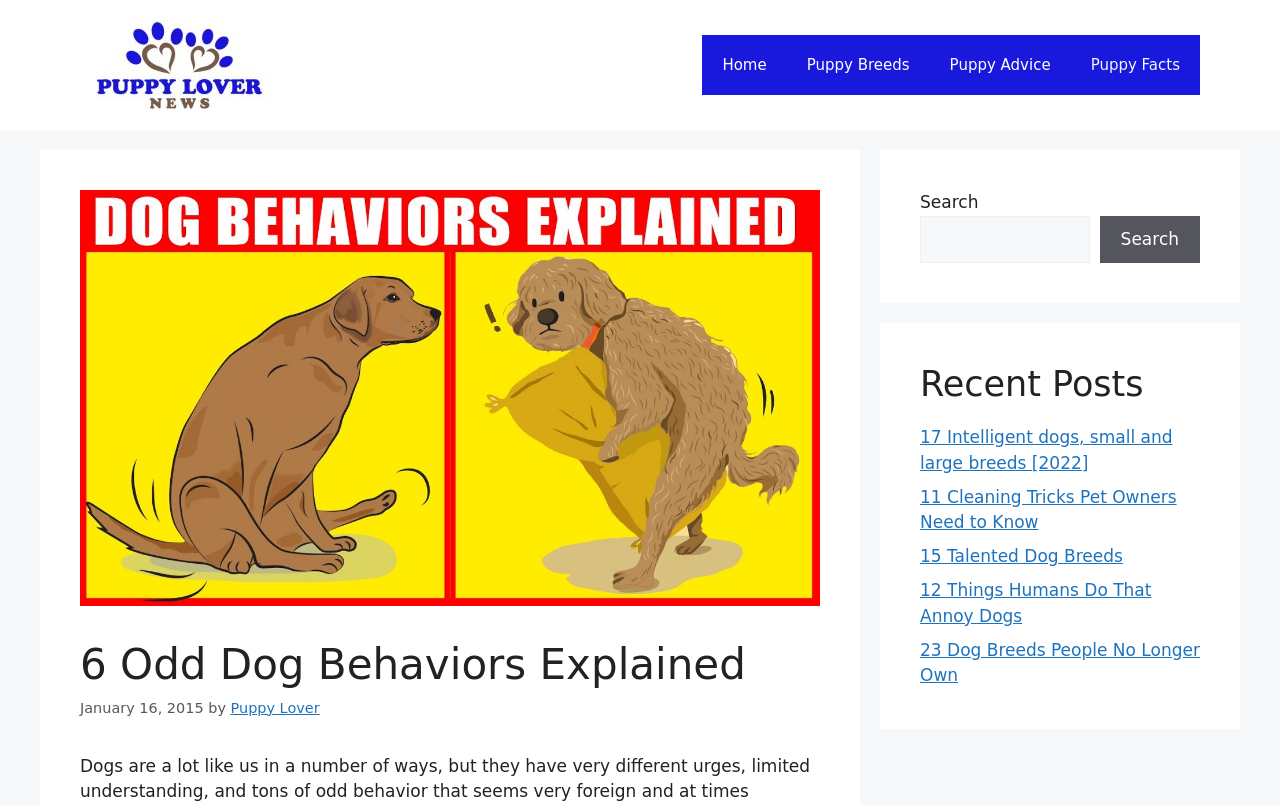Please identify the bounding box coordinates of the region to click in order to complete the task: "Search for something". The coordinates must be four float numbers between 0 and 1, specified as [left, top, right, bottom].

[0.719, 0.268, 0.851, 0.327]